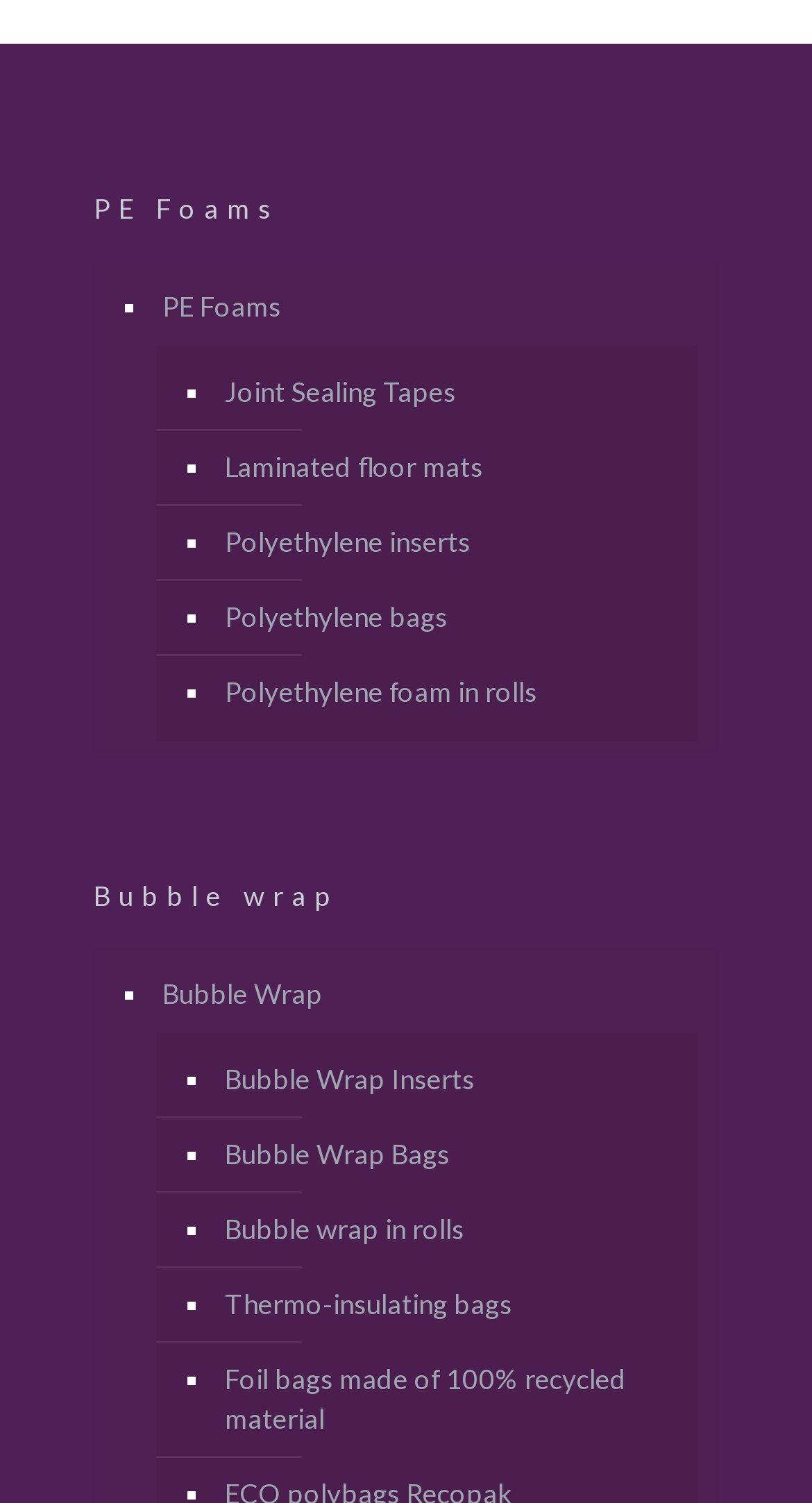How many product categories are listed?
Ensure your answer is thorough and detailed.

There are 2 product categories listed on the webpage, which are 'PE Foams' and 'Bubble wrap'.